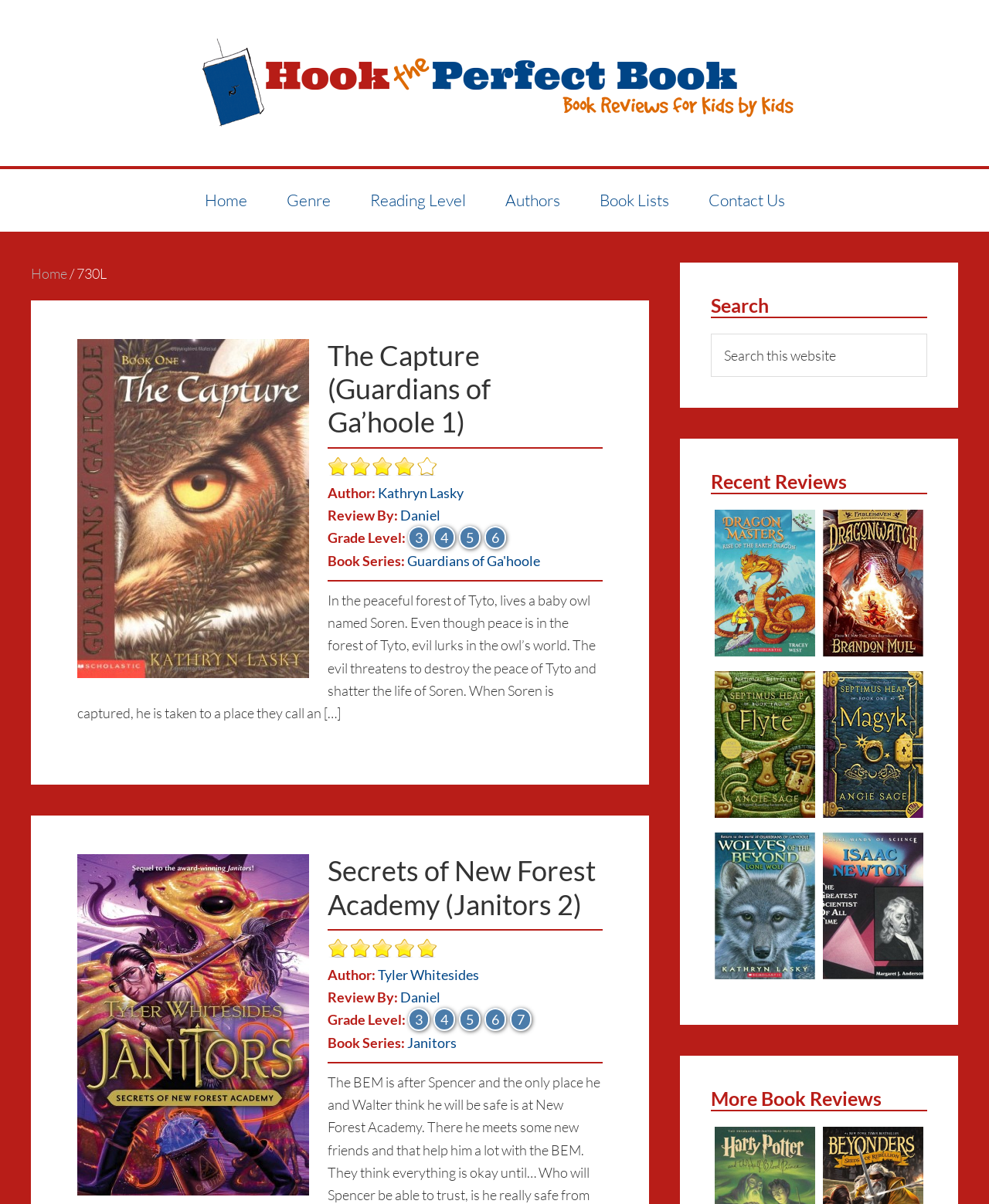Return the bounding box coordinates of the UI element that corresponds to this description: "alt="Rise of the Earth Dragon"". The coordinates must be given as four float numbers in the range of 0 and 1, [left, top, right, bottom].

[0.723, 0.423, 0.824, 0.55]